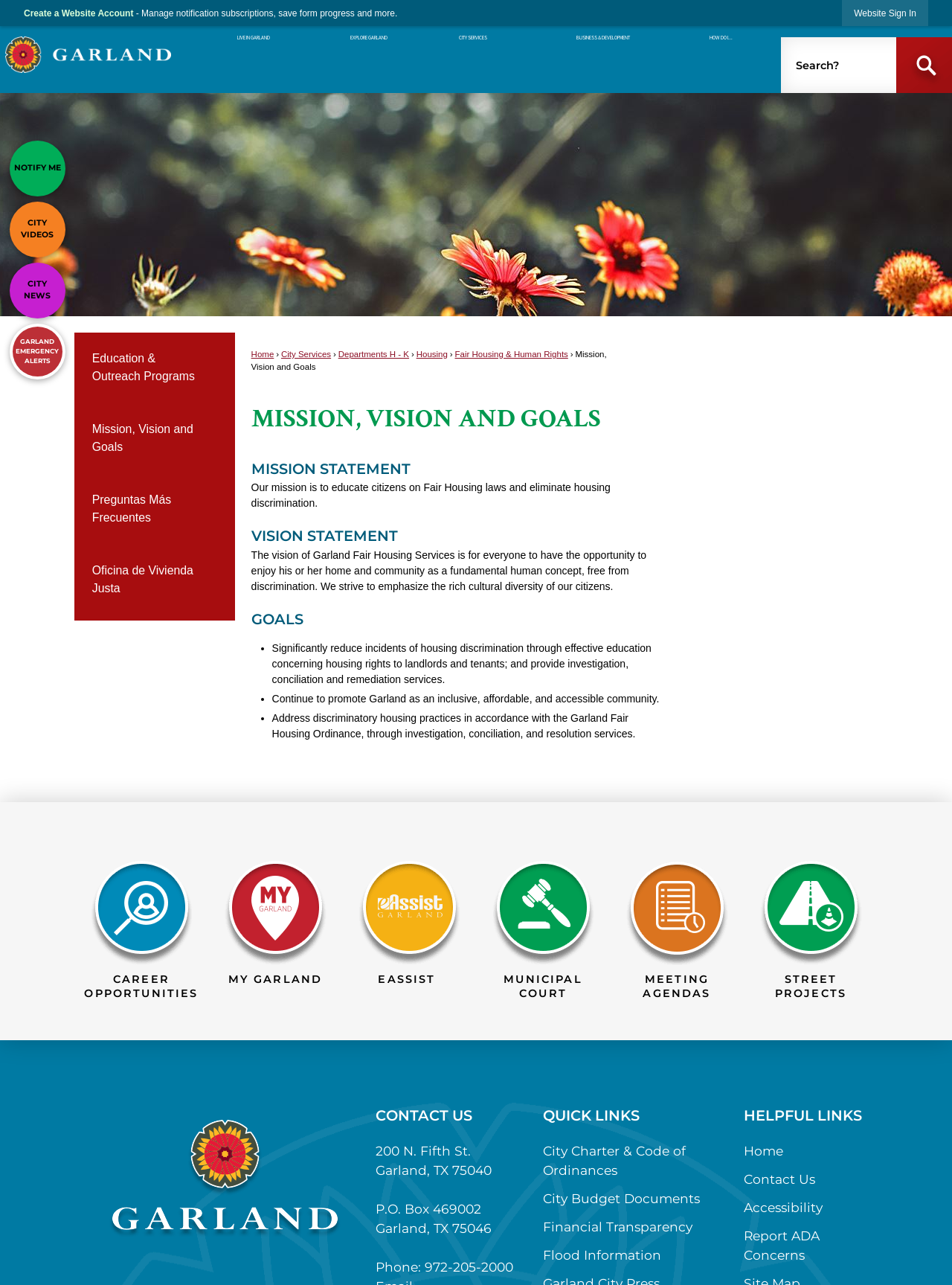Please find the bounding box for the following UI element description. Provide the coordinates in (top-left x, top-left y, bottom-right x, bottom-right y) format, with values between 0 and 1: CityVideos

[0.01, 0.157, 0.069, 0.2]